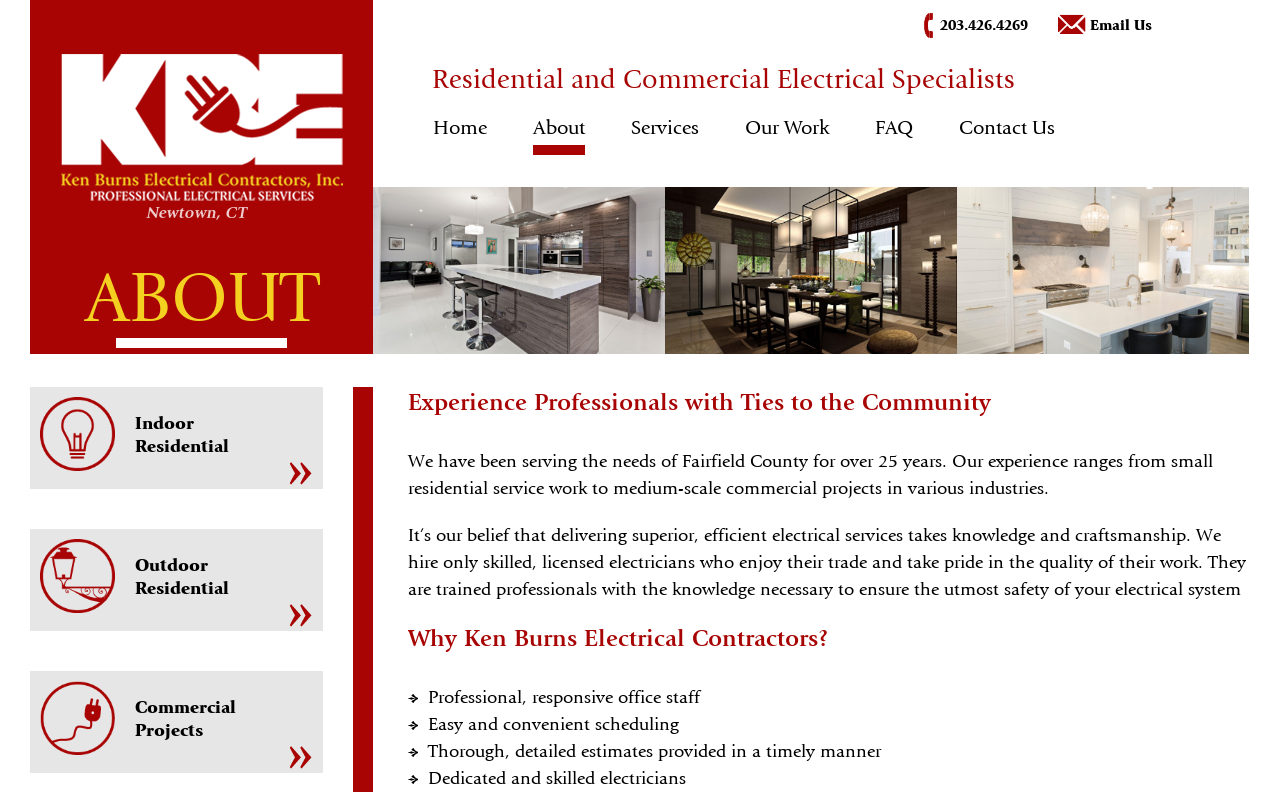Show the bounding box coordinates of the region that should be clicked to follow the instruction: "Call the phone number."

[0.696, 0.004, 0.813, 0.059]